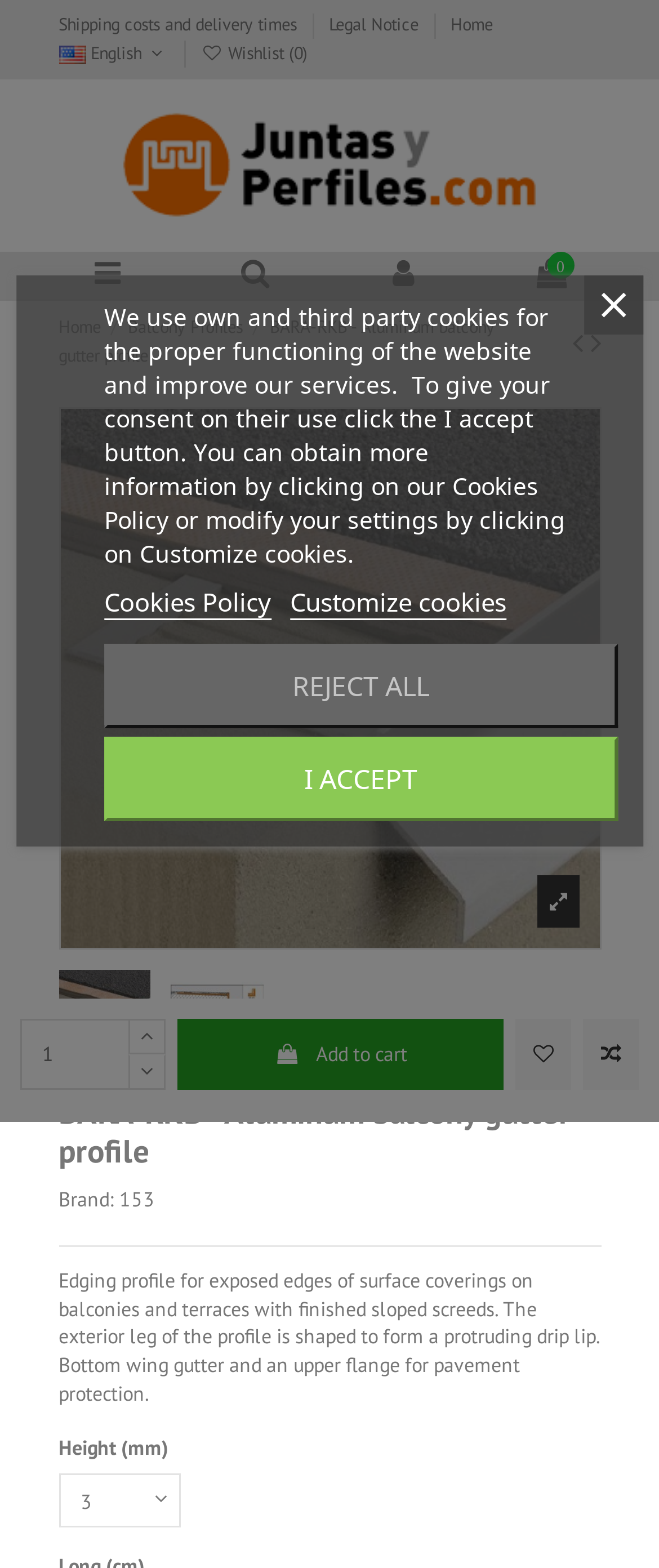What is the brand of the balcony gutter profile?
Answer briefly with a single word or phrase based on the image.

153